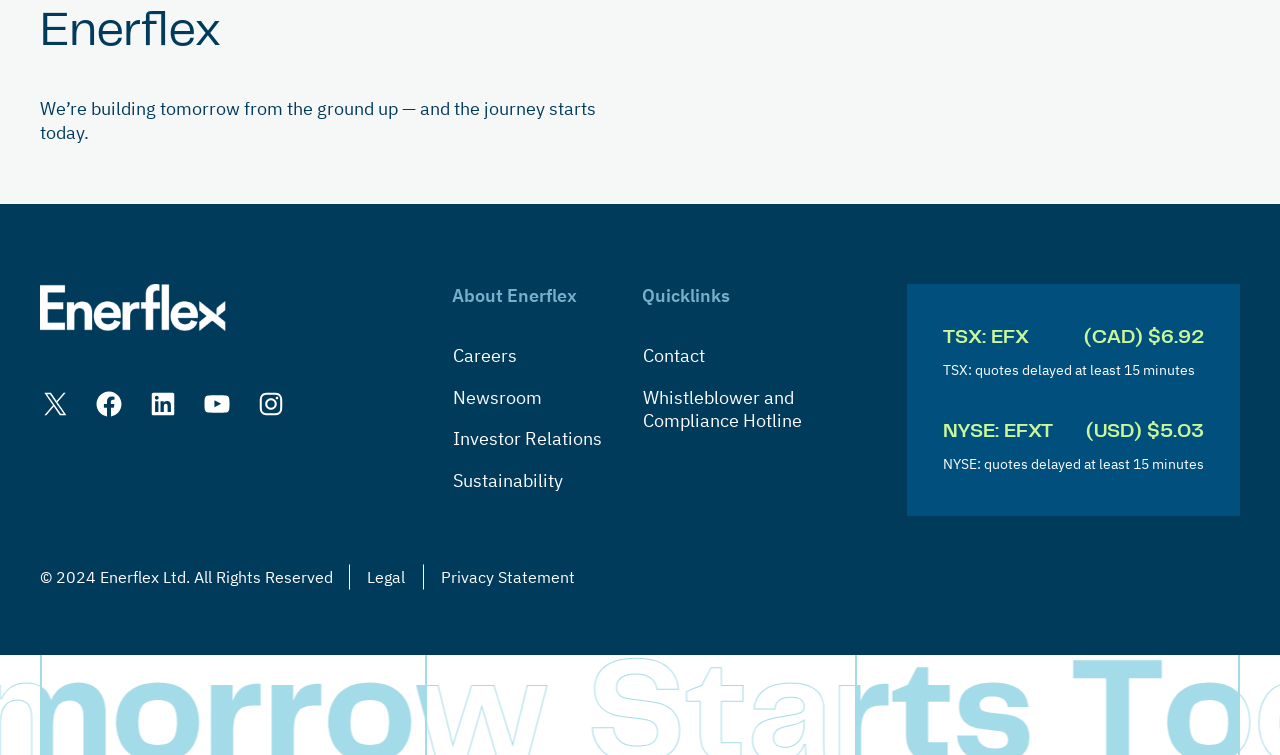Determine the bounding box coordinates for the area that needs to be clicked to fulfill this task: "View Investor Relations". The coordinates must be given as four float numbers between 0 and 1, i.e., [left, top, right, bottom].

[0.353, 0.554, 0.471, 0.609]